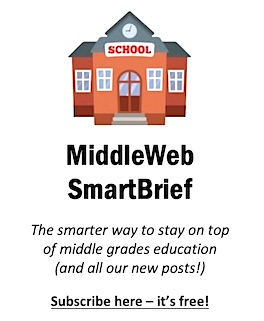Please answer the following query using a single word or phrase: 
Is the subscription to 'MiddleWeb SmartBrief' free?

Yes